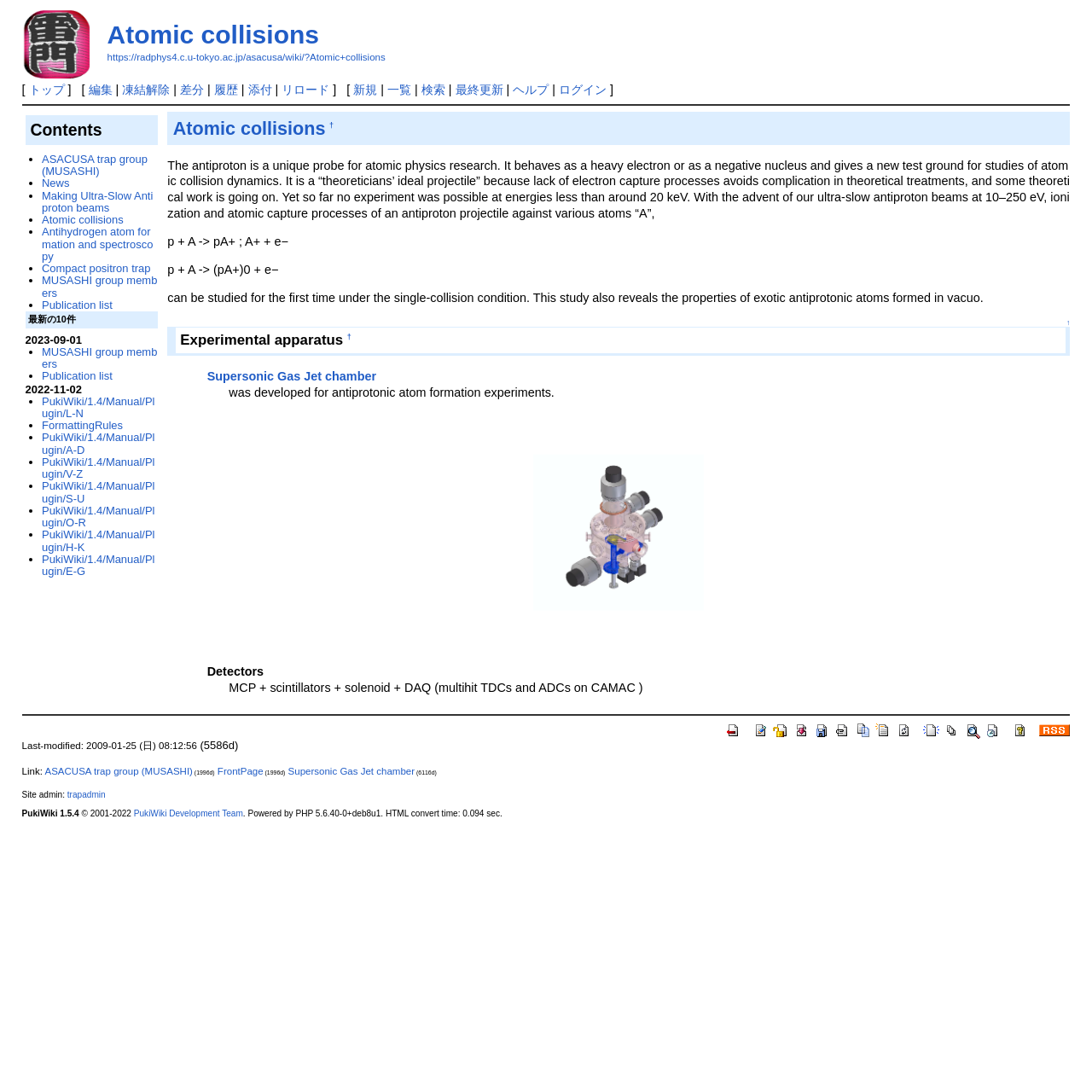Return the bounding box coordinates of the UI element that corresponds to this description: "MUSASHI group members". The coordinates must be given as four float numbers in the range of 0 and 1, [left, top, right, bottom].

[0.038, 0.316, 0.144, 0.339]